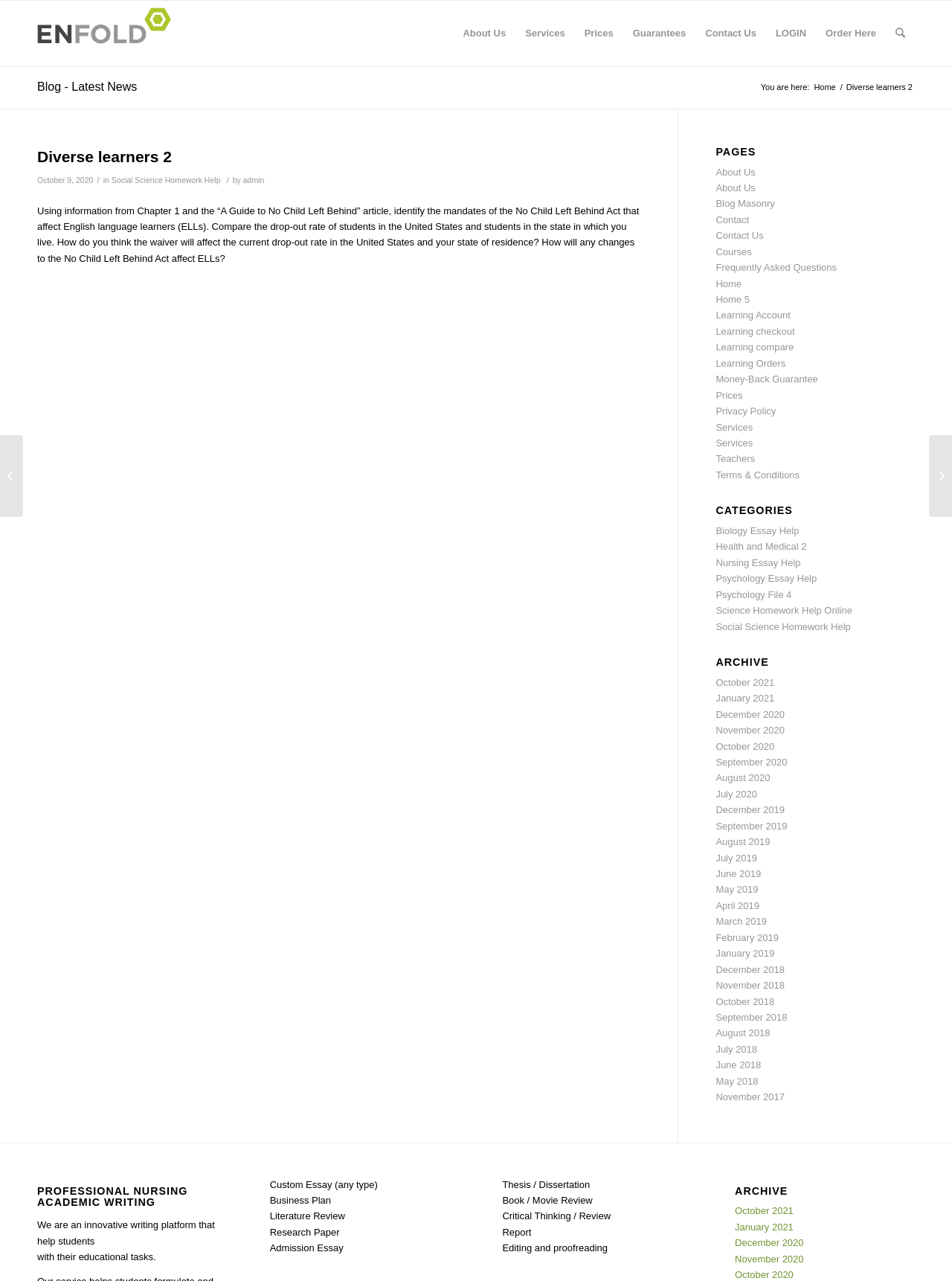What is the topic of the article on the webpage?
Examine the image and give a concise answer in one word or a short phrase.

No Child Left Behind Act